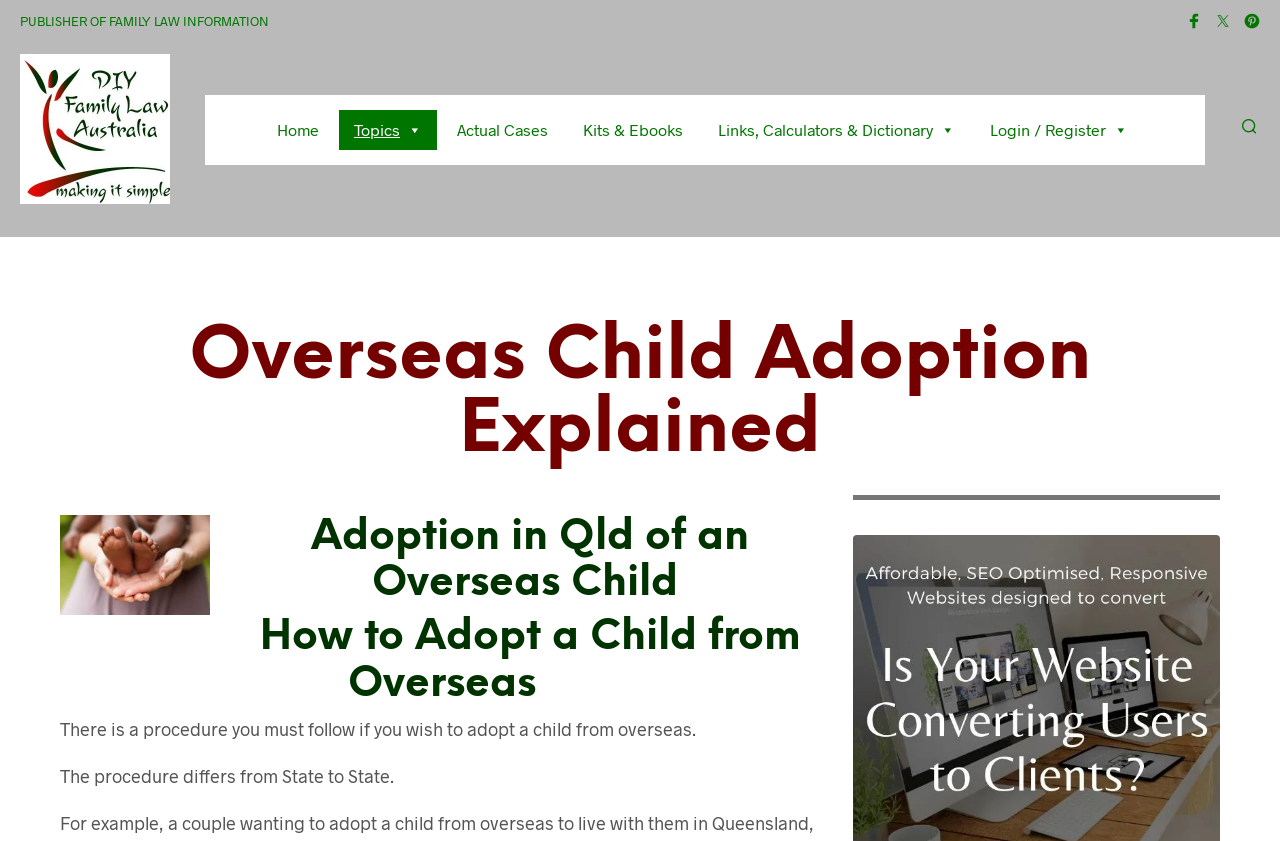Is the adoption procedure the same across all states?
Please provide a comprehensive answer based on the details in the screenshot.

According to the webpage, 'The procedure differs from State to State', which implies that the adoption procedure is not the same across all states.